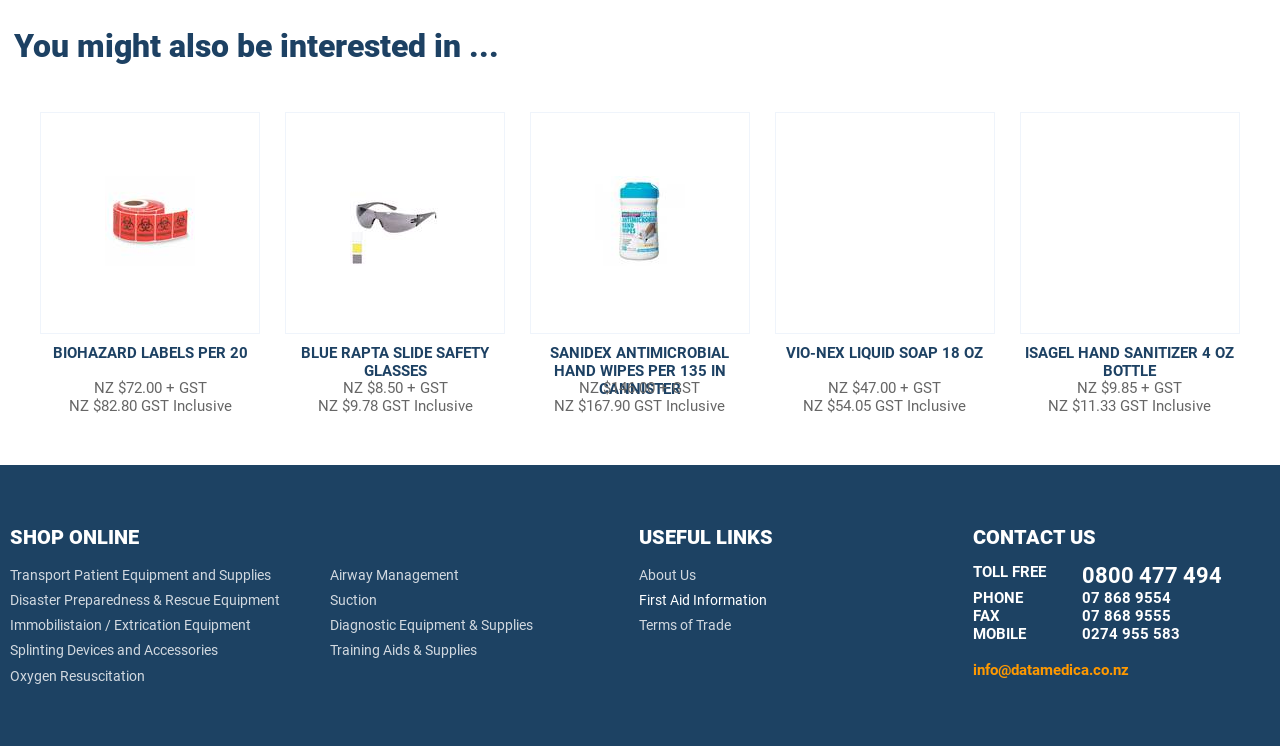Select the bounding box coordinates of the element I need to click to carry out the following instruction: "contact us via 0800 477 494".

[0.845, 0.754, 0.992, 0.79]